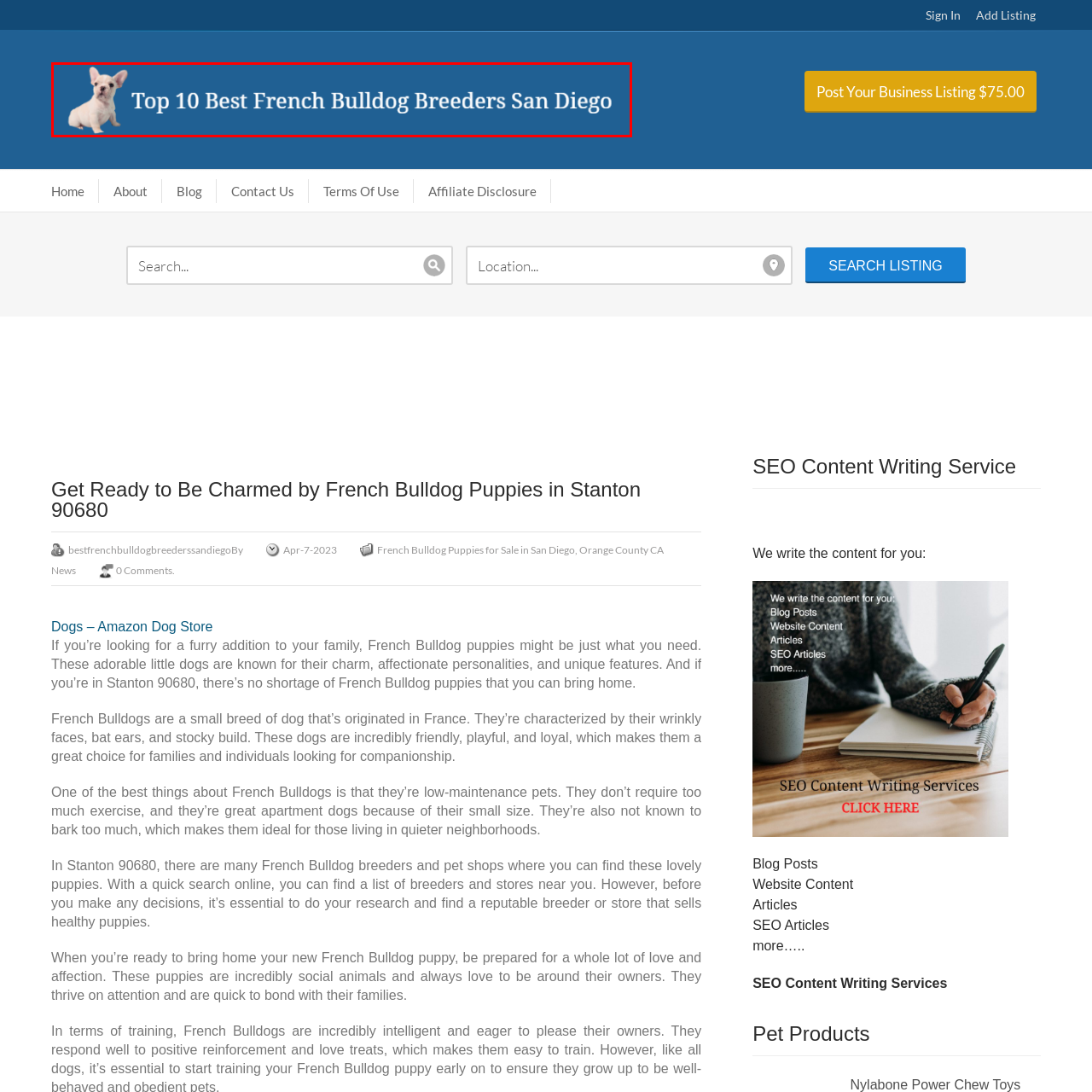What is the purpose of the graphic?
Please analyze the image within the red bounding box and offer a comprehensive answer to the question.

The caption describes the graphic as serving as an 'eye-catching header for an article', indicating that its purpose is to introduce and attract readers to the article about French Bulldog breeders in San Diego.